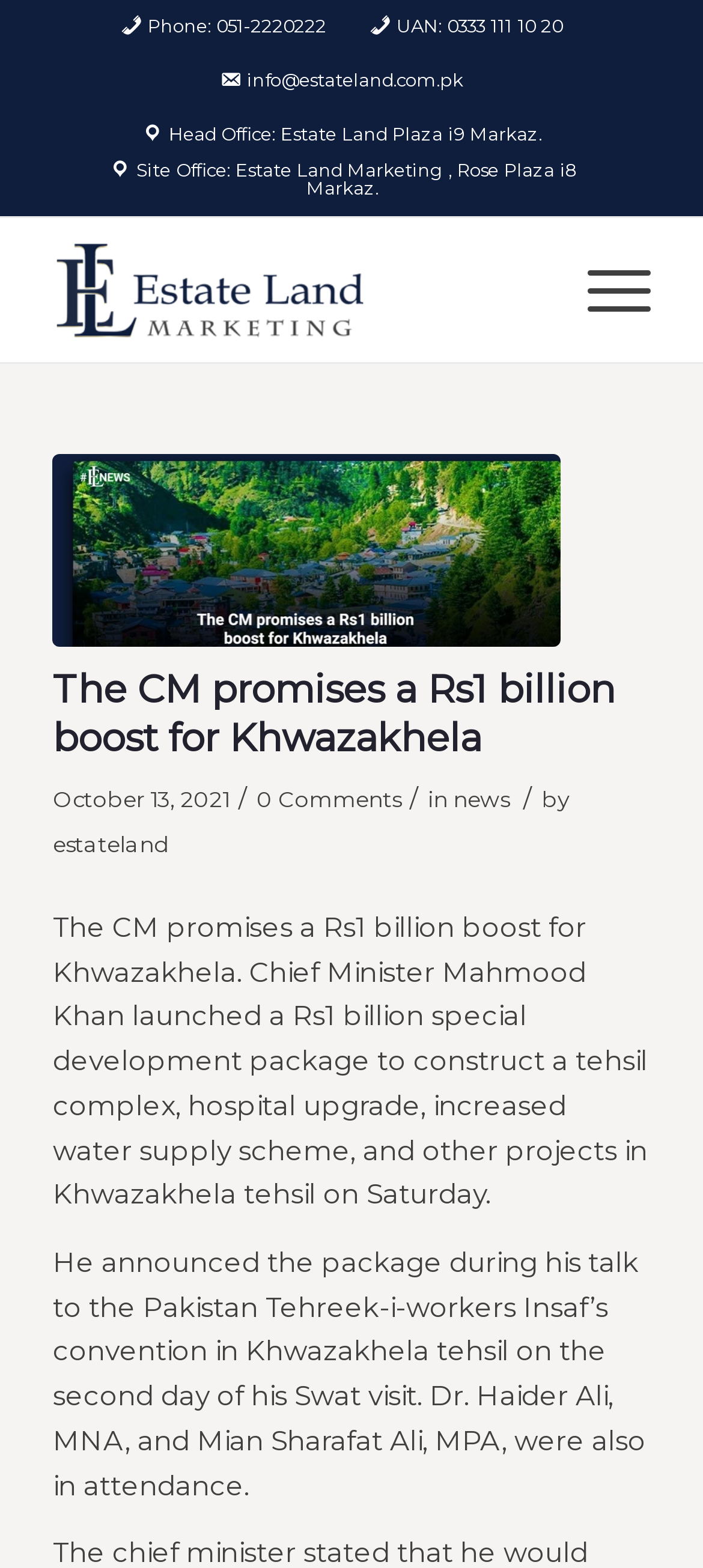Summarize the webpage comprehensively, mentioning all visible components.

The webpage appears to be a news article page. At the top, there is a header section with contact information, including phone numbers, UAN, and email address, aligned horizontally across the page. Below this section, there is a layout table that spans most of the page's width.

On the left side of the layout table, there is a link to "Estate Land Marketing" with an accompanying image. On the right side, there is a "Menu" link. Below the menu link, there is a large section dedicated to the news article.

The news article section has a heading that reads "The CM promises a Rs1 billion boost for Khwazakhela" with an accompanying image. Below the heading, there is a time stamp indicating the article was published on October 13, 2021. The article's content is divided into two paragraphs, describing the Chief Minister's announcement of a special development package for Khwazakhela tehsil.

There are several links and text elements scattered throughout the article section, including links to the article title, "0 Comments", "news", and "estateland". The article's text is arranged in a single column, with the paragraphs separated by a small gap. Overall, the webpage has a simple and straightforward layout, with a focus on presenting the news article's content.